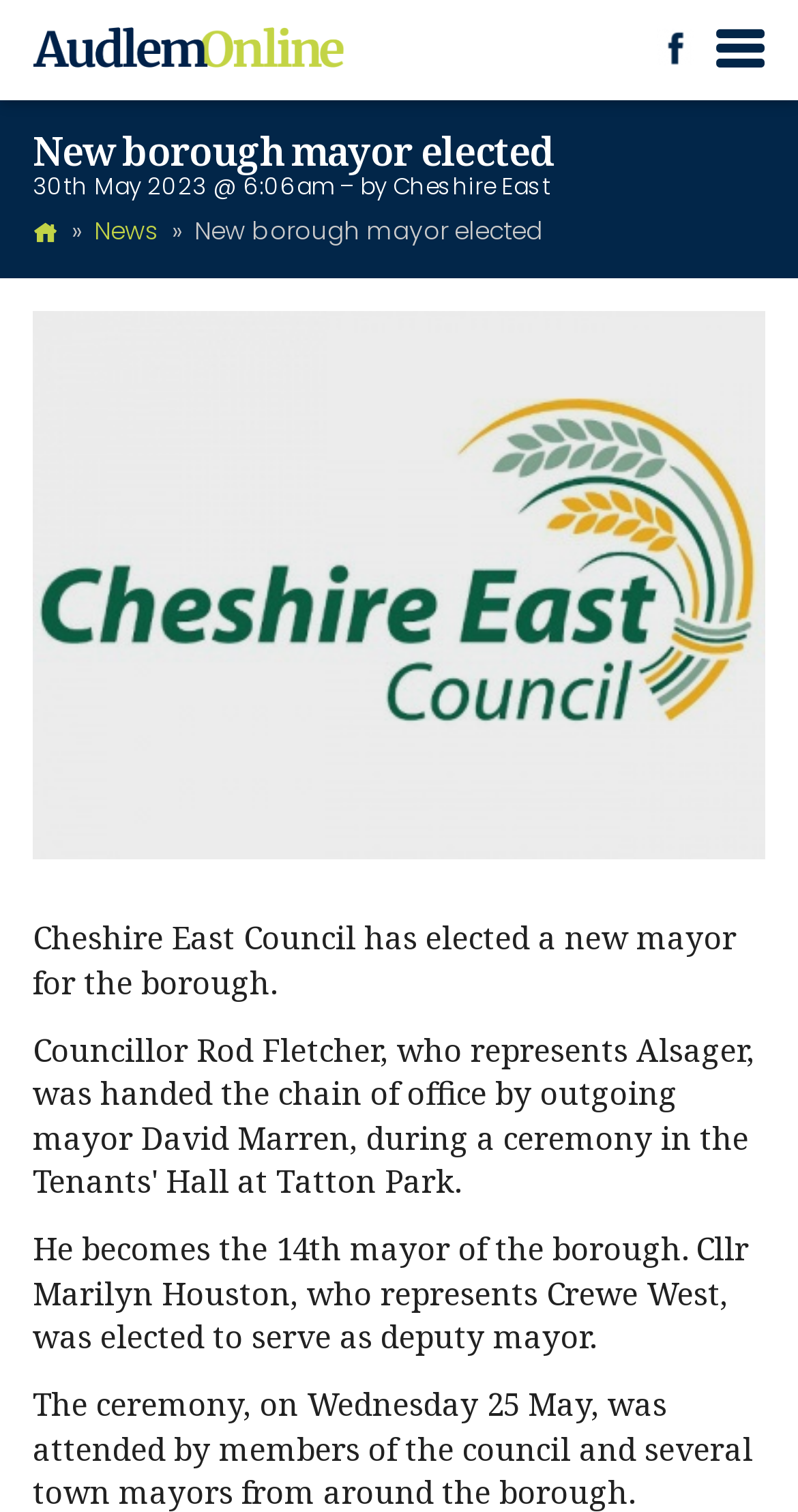Please answer the following question using a single word or phrase: 
What is the date of the news article?

30th May 2023